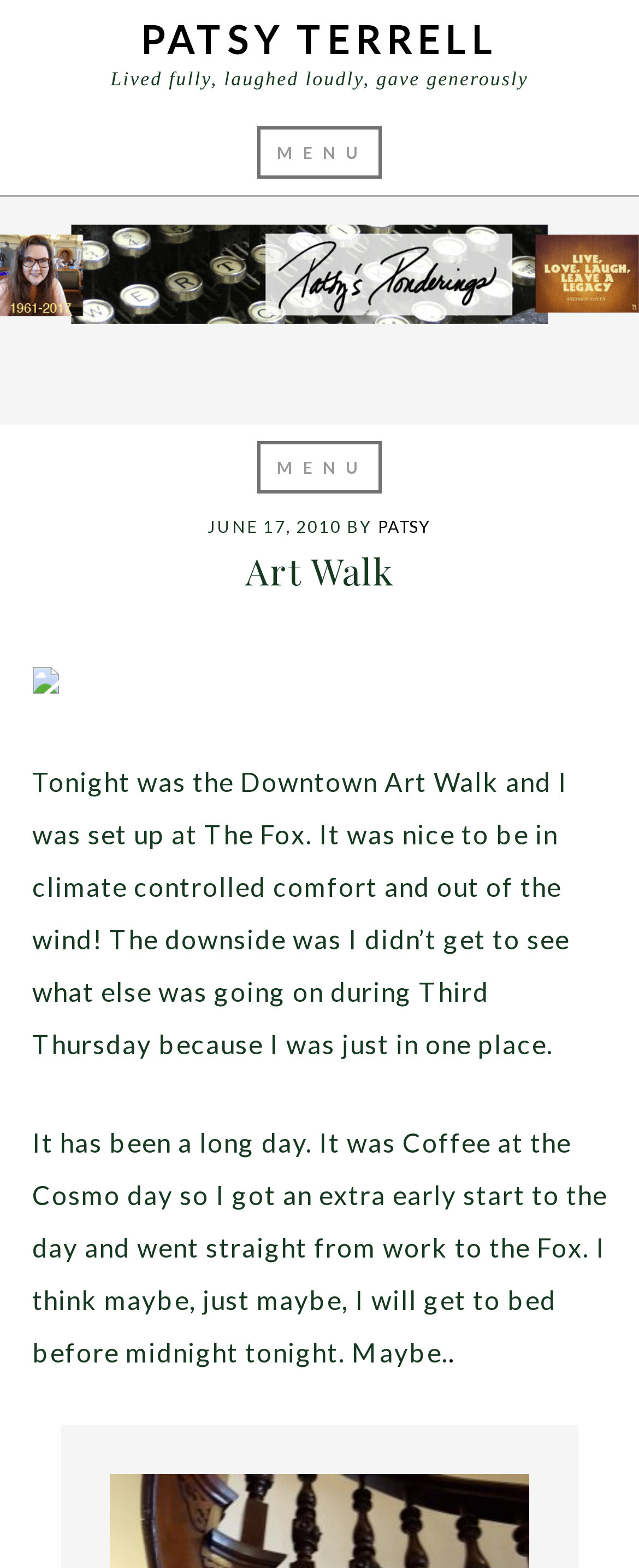Bounding box coordinates are specified in the format (top-left x, top-left y, bottom-right x, bottom-right y). All values are floating point numbers bounded between 0 and 1. Please provide the bounding box coordinate of the region this sentence describes: Patsy Terrell

[0.221, 0.009, 0.779, 0.04]